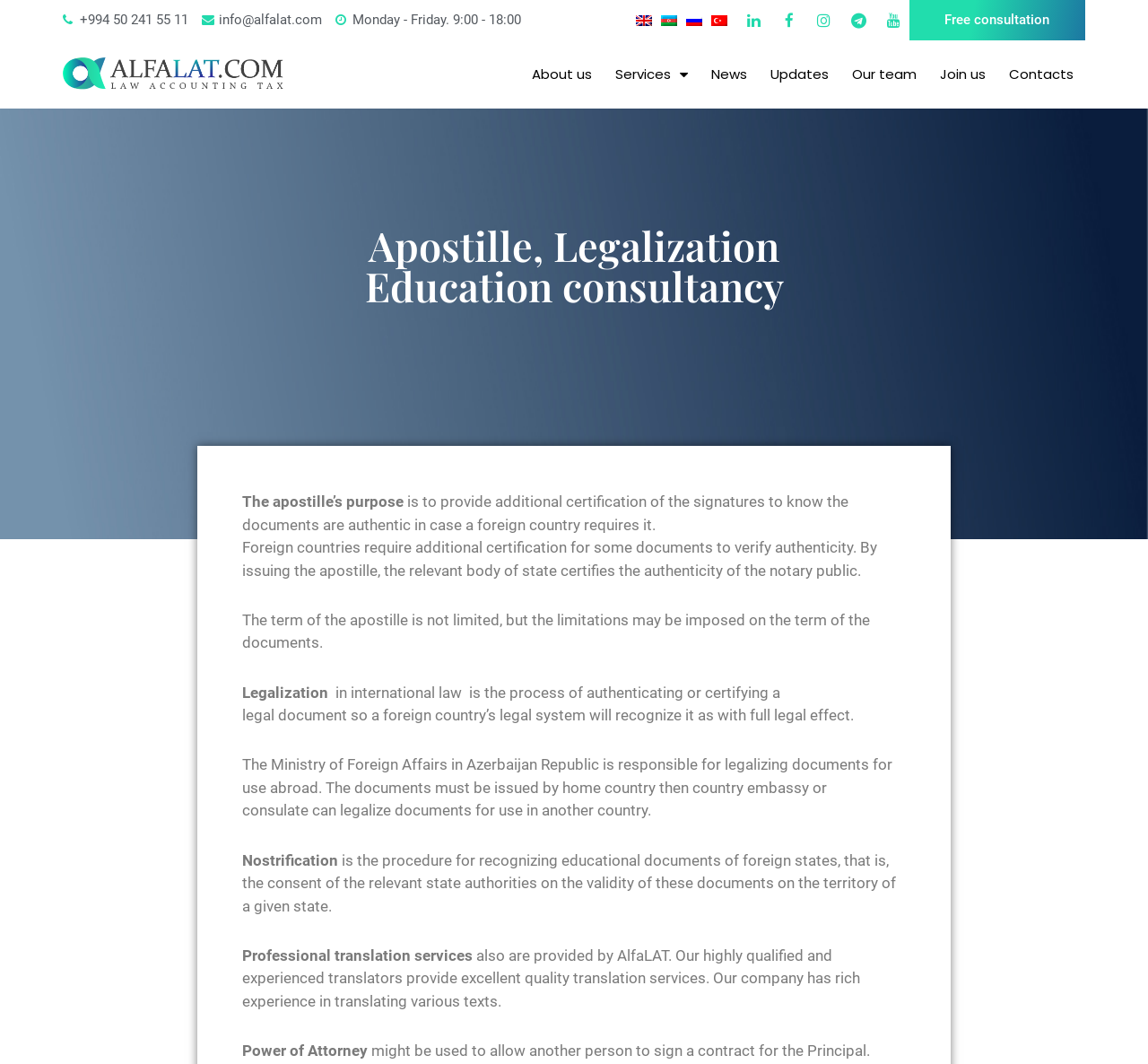Locate the UI element described by About us in the provided webpage screenshot. Return the bounding box coordinates in the format (top-left x, top-left y, bottom-right x, bottom-right y), ensuring all values are between 0 and 1.

[0.453, 0.051, 0.526, 0.089]